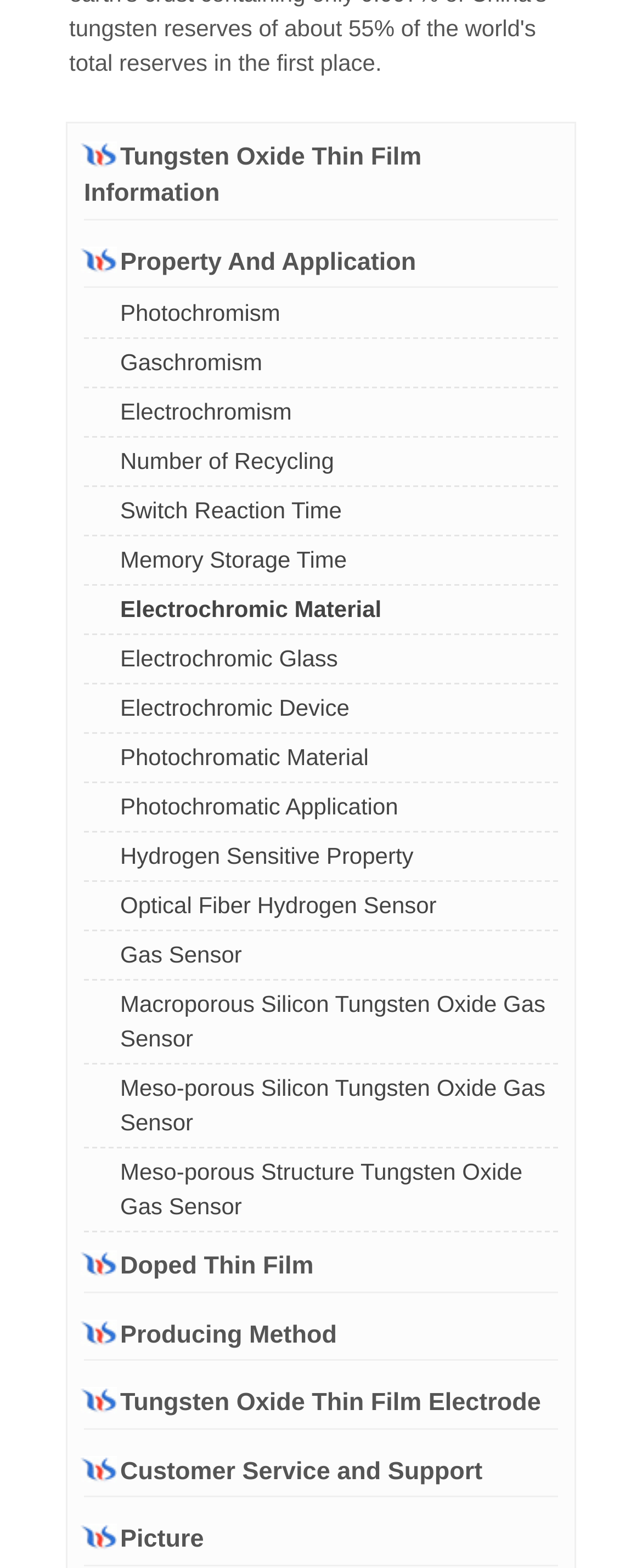Please provide a detailed answer to the question below based on the screenshot: 
What is the application of Electrochromic Material?

The application of Electrochromic Material can be found in the links under the heading 'Property And Application', which include Electrochromic Glass and Electrochromic Device.